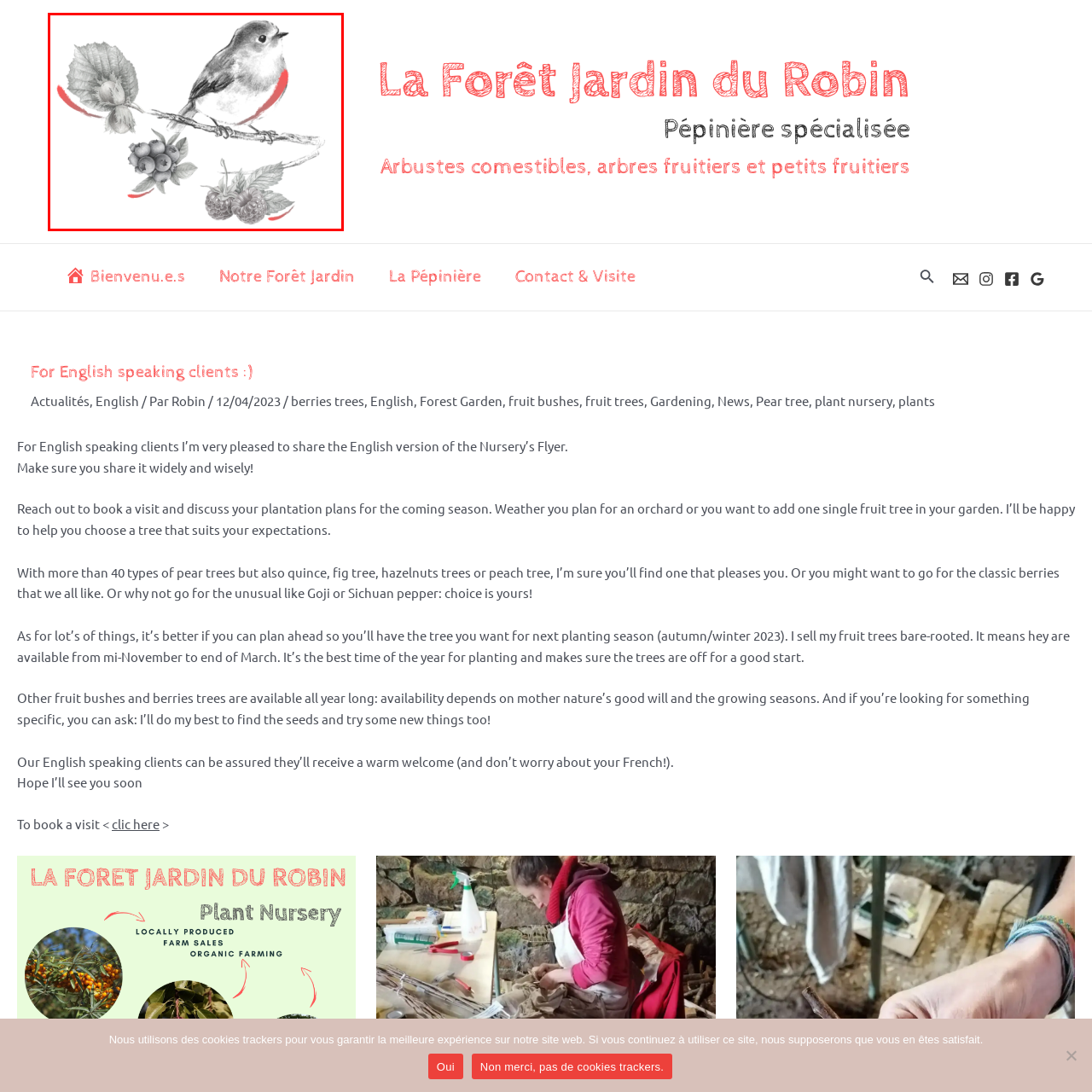Compose a thorough description of the image encased in the red perimeter.

This charming illustration features a delicate bird perched on a slender branch, surrounded by a variety of lush berries and foliage. The bird, rendered in soft gray tones with subtle hints of red, captures a sense of natural beauty and tranquility. Below, a cluster of blueberries and raspberries are depicted with intricate detail, each fruit showcasing its plump, juicy characteristics. The accompanying leaves add a touch of realism, emphasizing the organic elements of this serene scene. This artistic representation embodies the themes of nature and the bounty of fruit, inviting viewers to appreciate the beauty found in gardens and orchards.